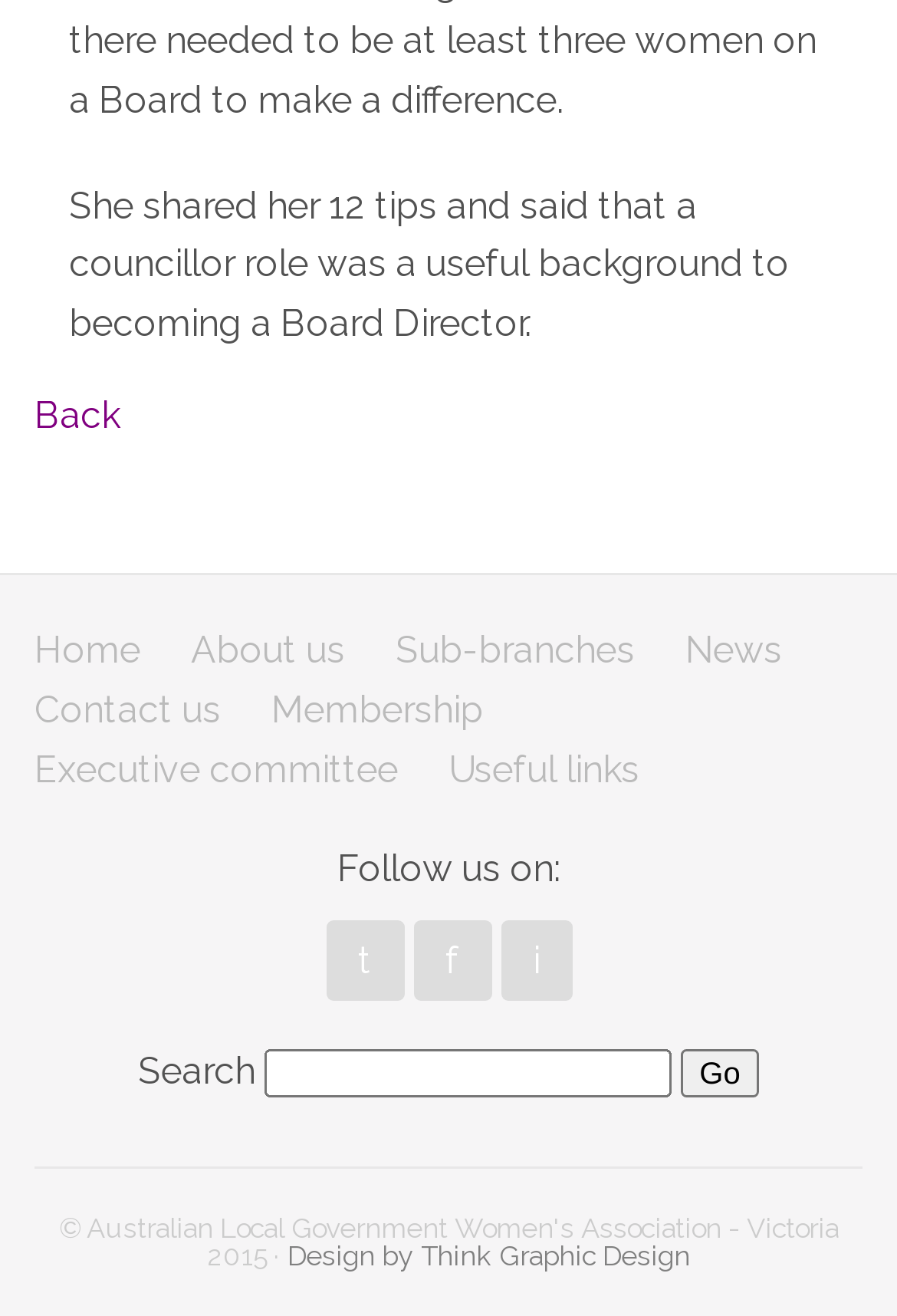Based on the element description Share via Email, identify the bounding box coordinates for the UI element. The coordinates should be in the format (top-left x, top-left y, bottom-right x, bottom-right y) and within the 0 to 1 range.

None